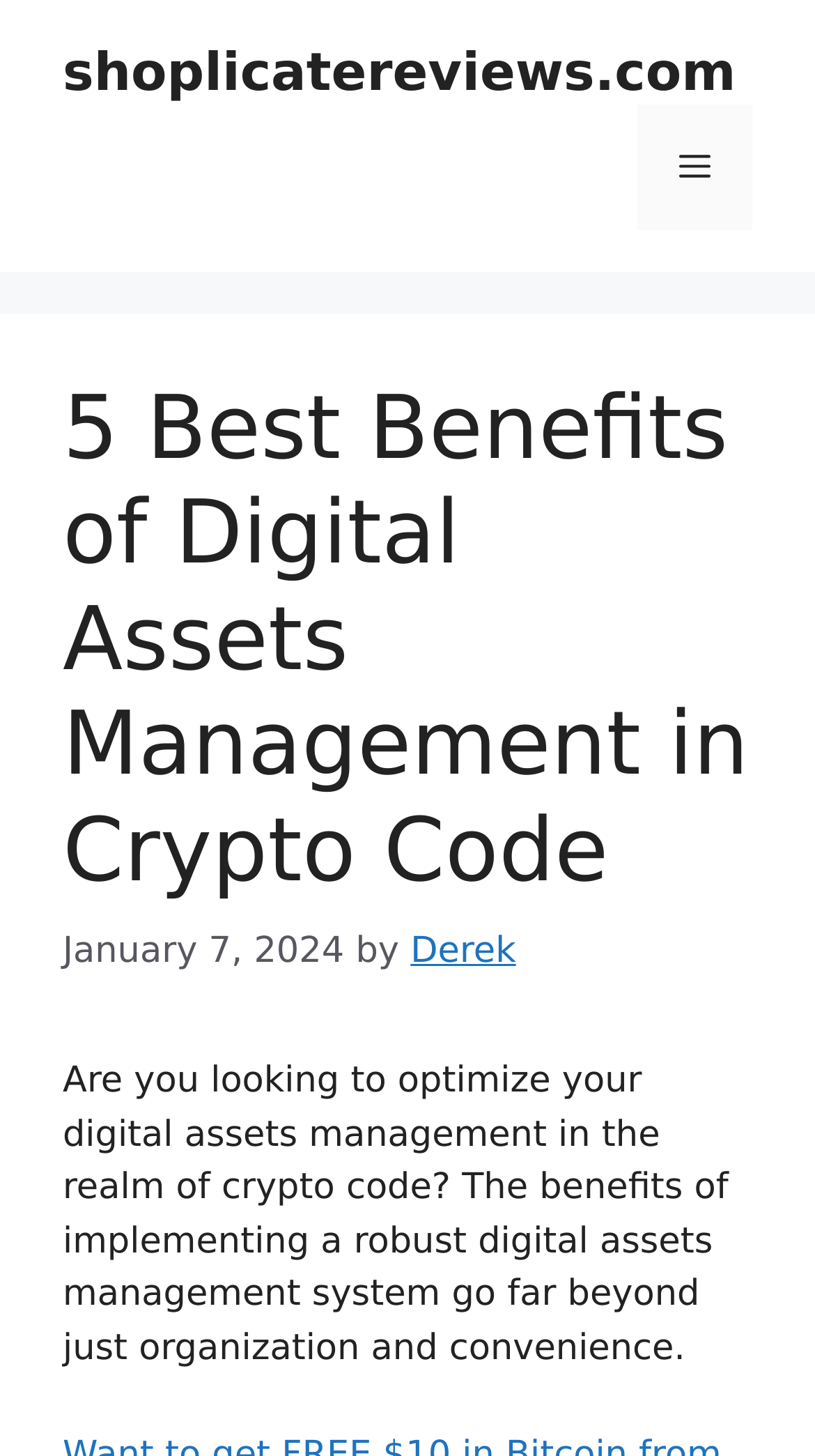Determine the bounding box coordinates of the UI element described by: "Derek".

[0.504, 0.64, 0.633, 0.668]